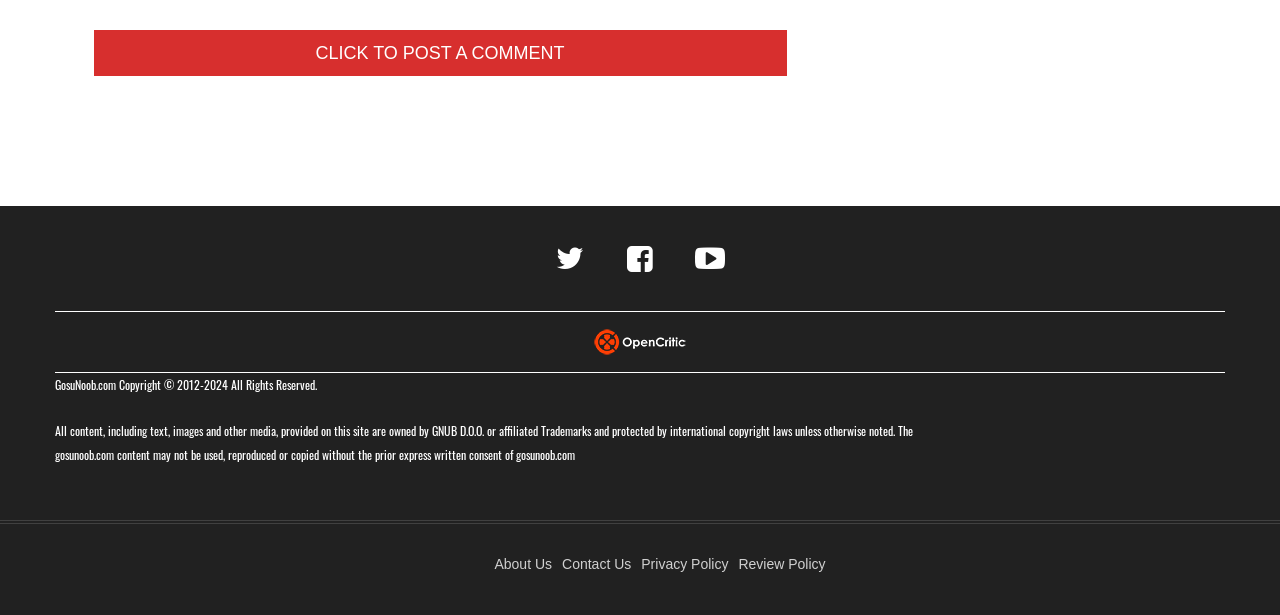Look at the image and give a detailed response to the following question: What is the purpose of the links at the bottom of the webpage?

The links at the bottom of the webpage, including 'About Us', 'Contact Us', 'Privacy Policy', and 'Review Policy', are likely intended to provide users with information about the website, its policies, and how to get in touch with the website administrators.